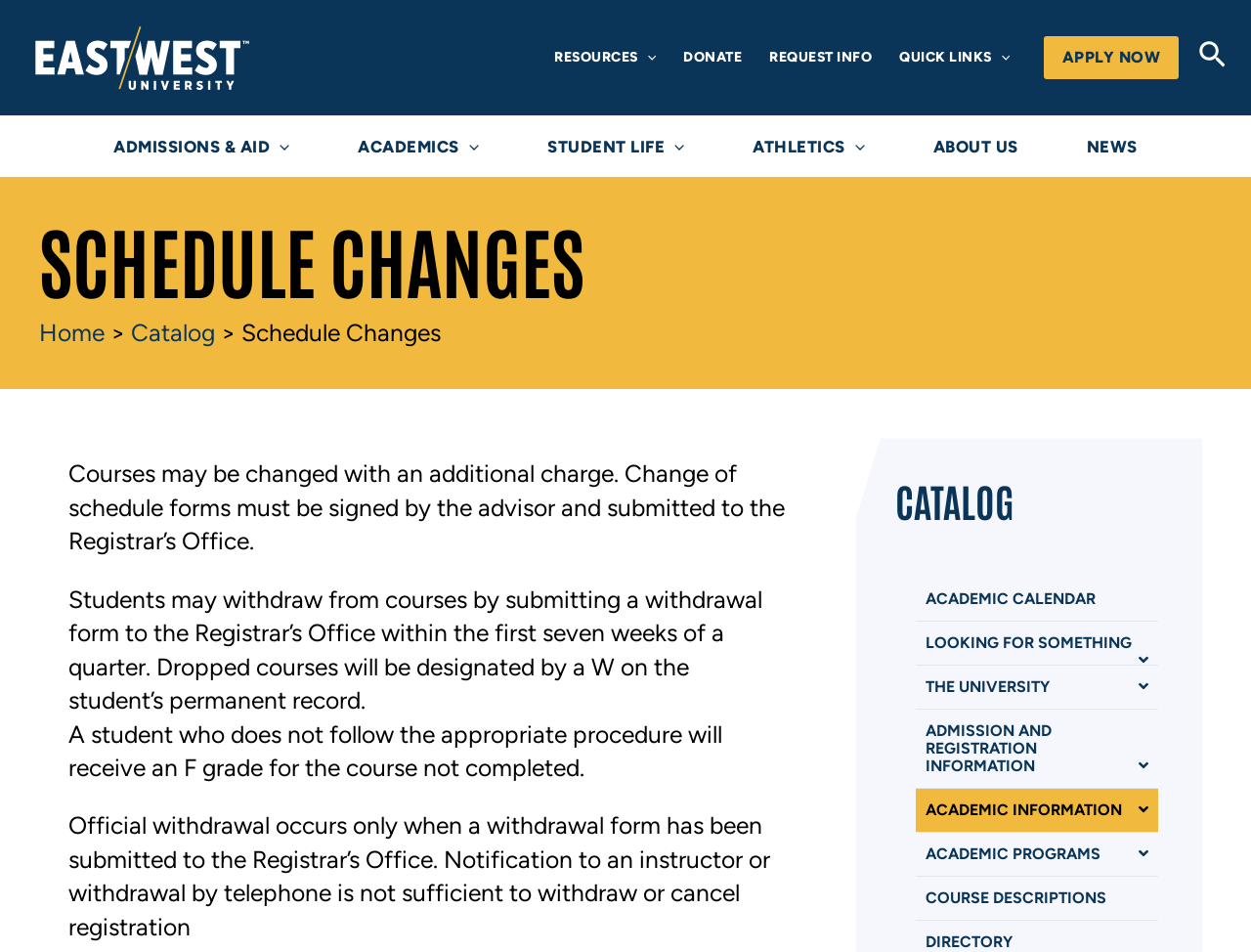What is the name of the university?
Please answer the question with a detailed and comprehensive explanation.

The name of the university can be found in the top-left corner of the webpage, where it is written as 'East-West University' in a link element.